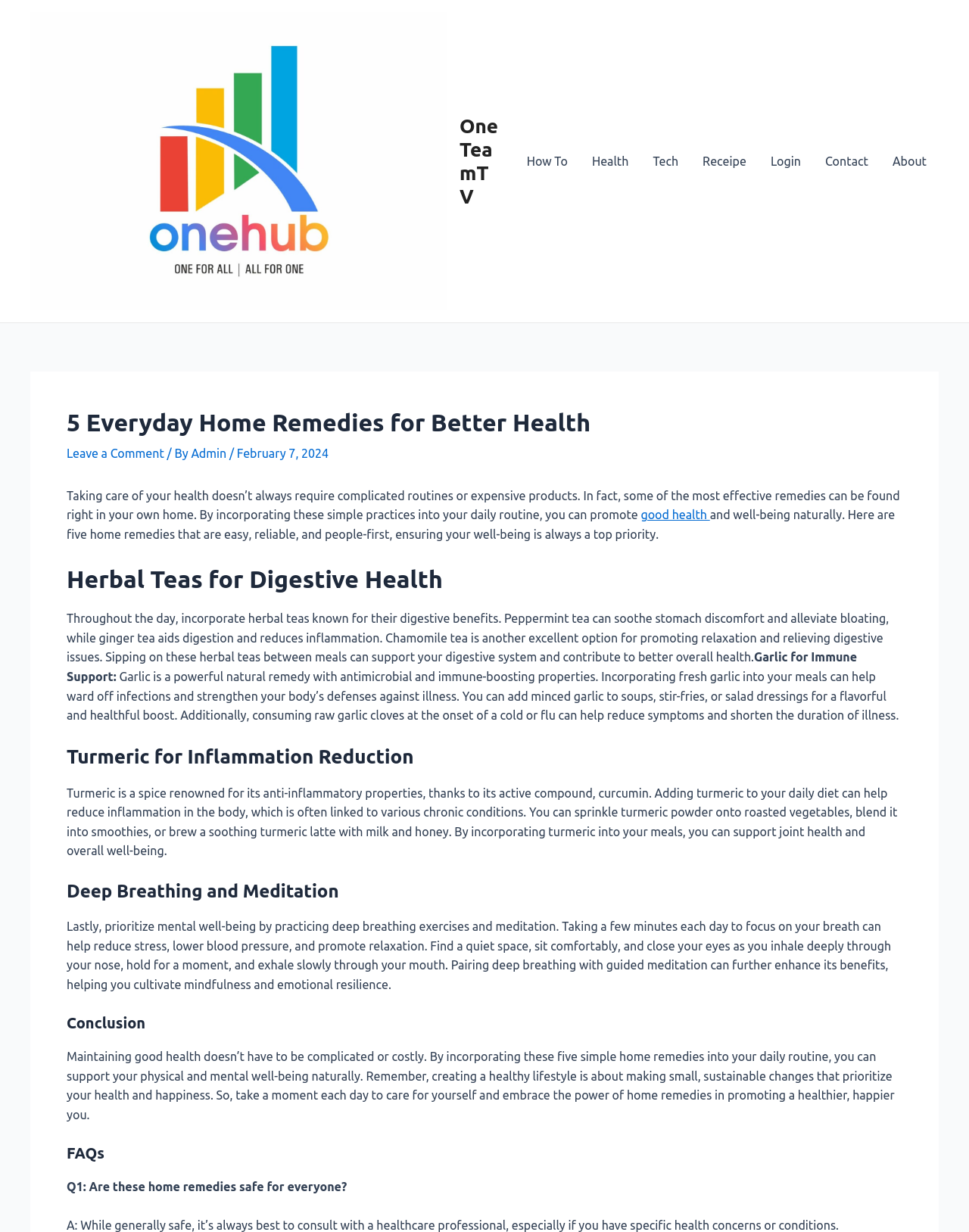How many FAQs are there?
Look at the screenshot and provide an in-depth answer.

There is only one FAQ mentioned on the webpage, which is 'Q1: Are these home remedies safe for everyone?'.